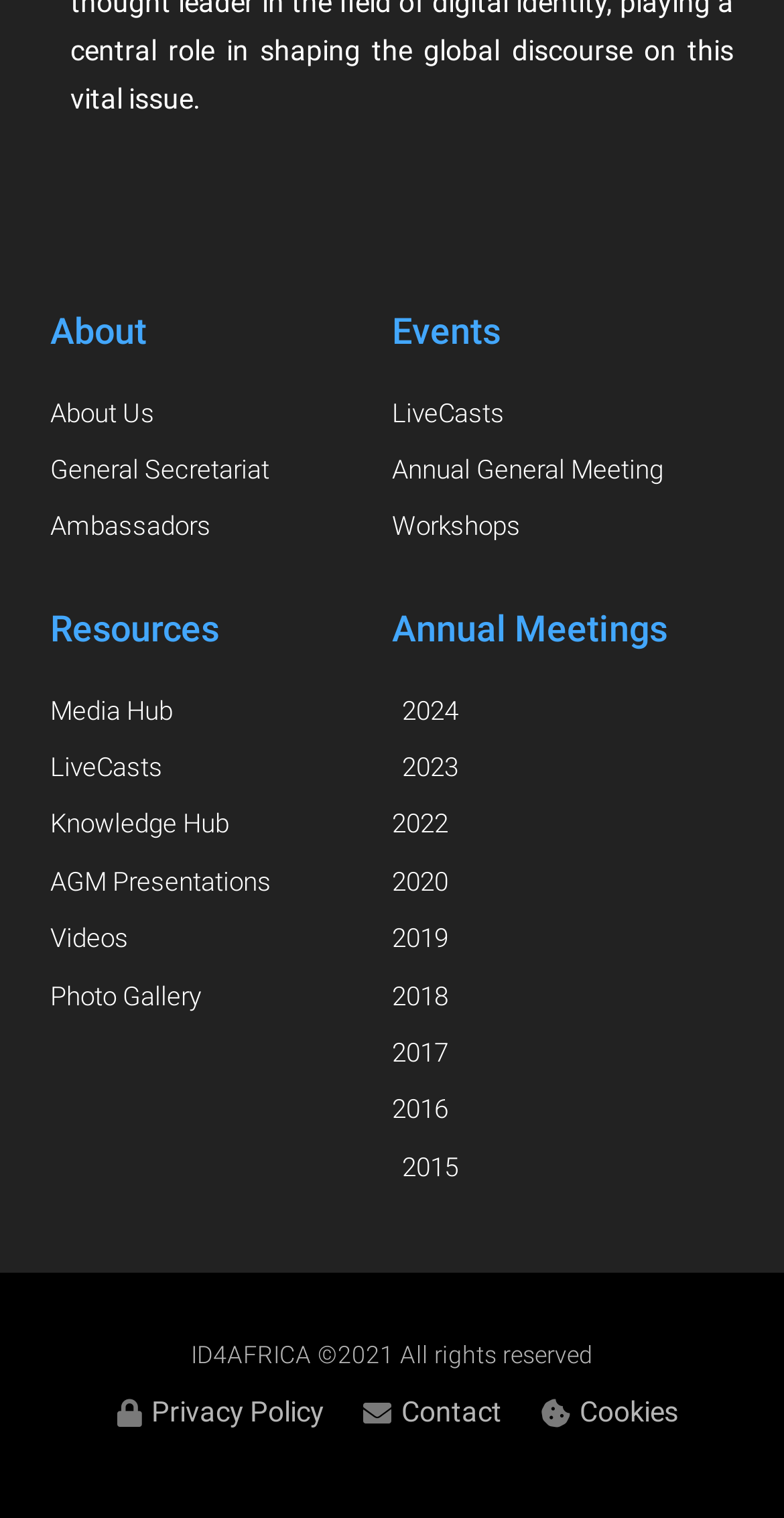Determine the bounding box for the described UI element: "Privacy Policy".

[0.135, 0.914, 0.413, 0.948]